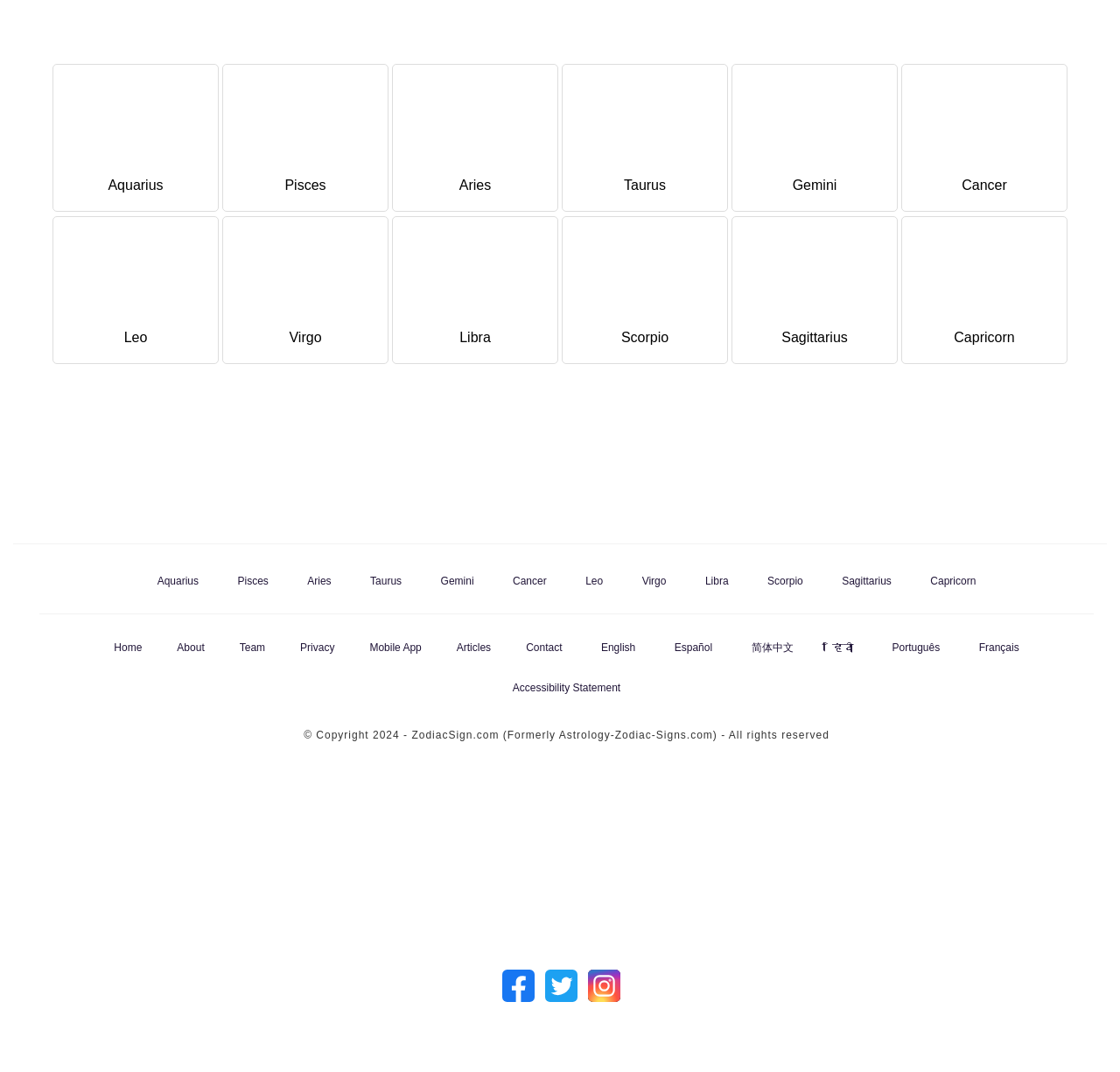Please examine the image and answer the question with a detailed explanation:
What is the copyright year?

The webpage displays a copyright notice at the bottom, stating '© Copyright 2024 - ZodiacSign.com (Formerly Astrology-Zodiac-Signs.com) - All rights reserved', indicating that the copyright year is 2024.